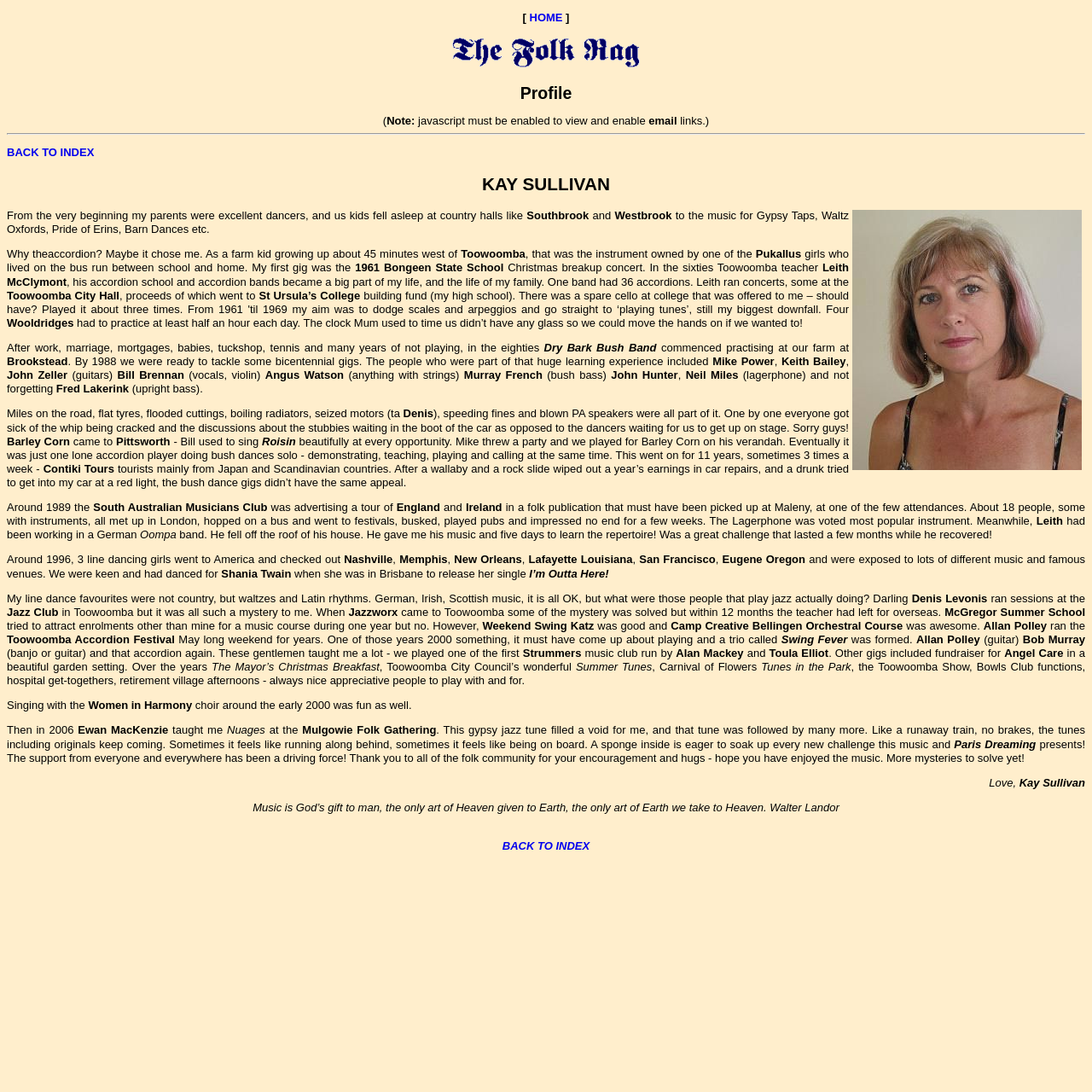Refer to the image and offer a detailed explanation in response to the question: Where did Kay Sullivan grow up?

The webpage mentions 'As a farm kid growing up about 45 minutes west of Toowoomba...' which suggests that Kay Sullivan grew up in a rural area near Toowoomba.